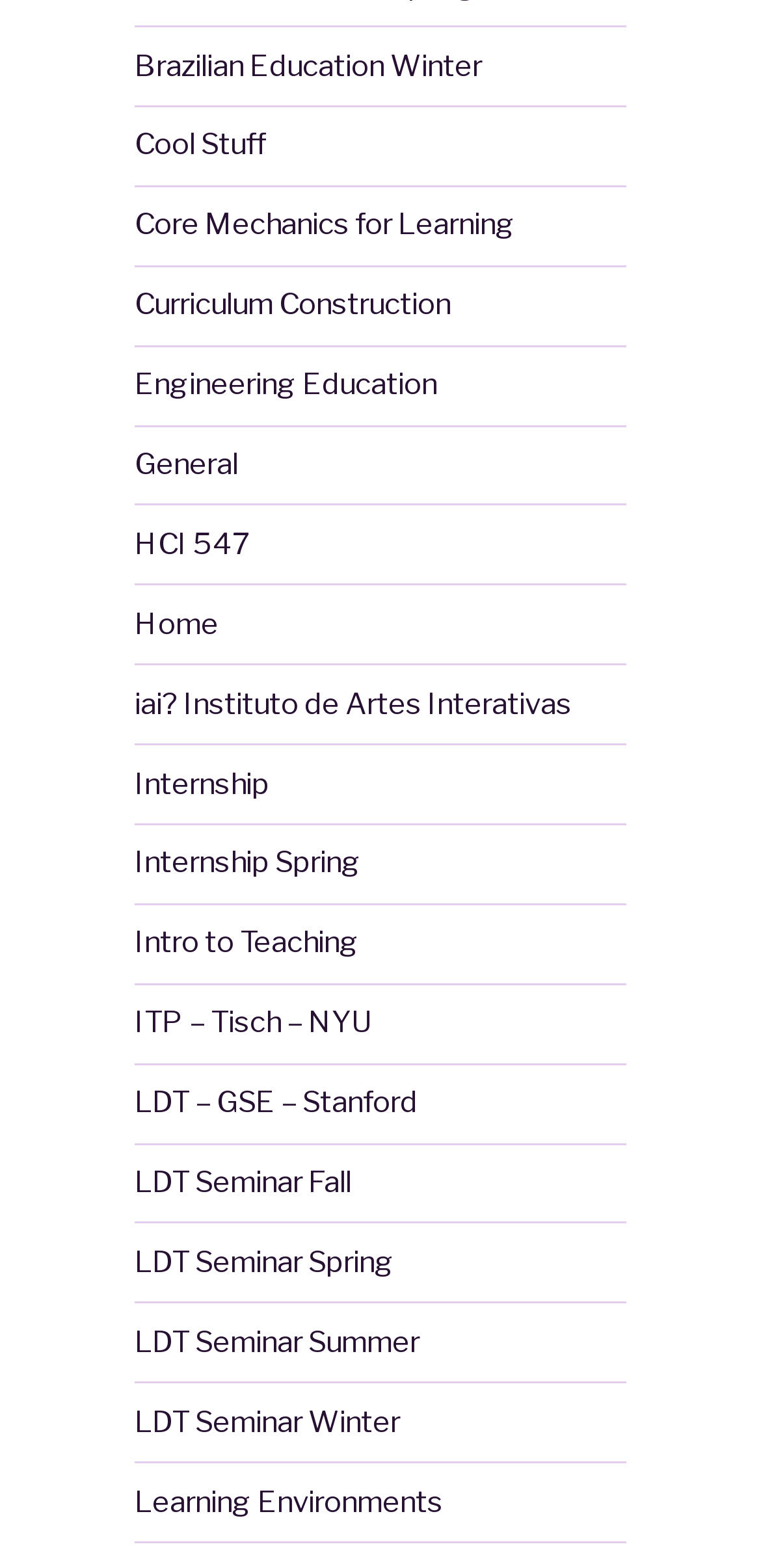Identify the bounding box coordinates for the region to click in order to carry out this instruction: "go to Home". Provide the coordinates using four float numbers between 0 and 1, formatted as [left, top, right, bottom].

[0.177, 0.387, 0.287, 0.409]